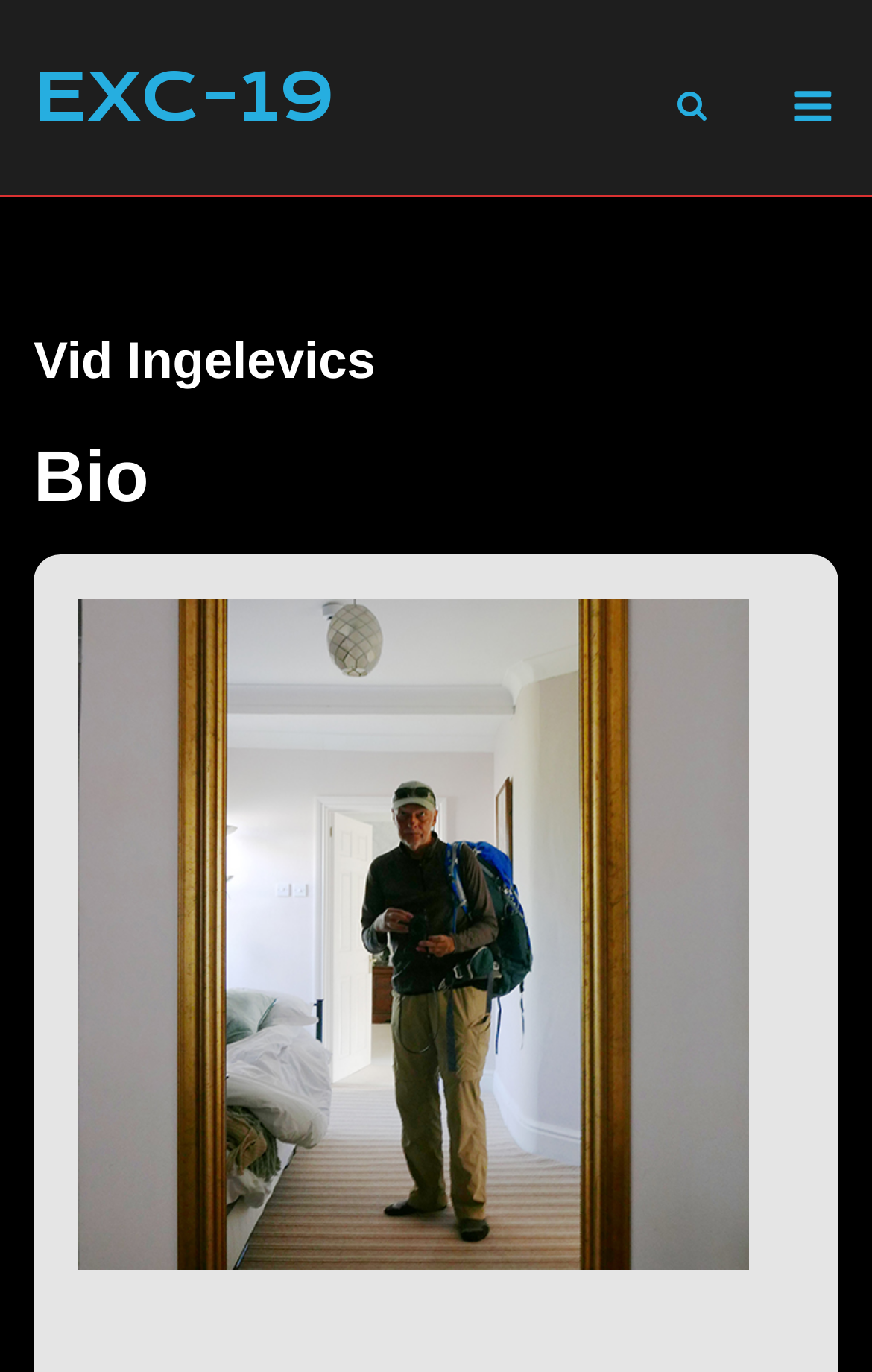Create an elaborate caption for the webpage.

The webpage is about Vid Ingelevics, specifically related to EXC-19. At the top left, there is a link labeled "EXC-19". On the top right, there are two buttons: "Open Search" with a small image, and "Menu" with a small image next to it. Below the top section, there is a header that spans the entire width, containing the title "Vid Ingelevics". Under the header, there is a section with a label "Bio", which likely contains a brief biography of Vid Ingelevics.